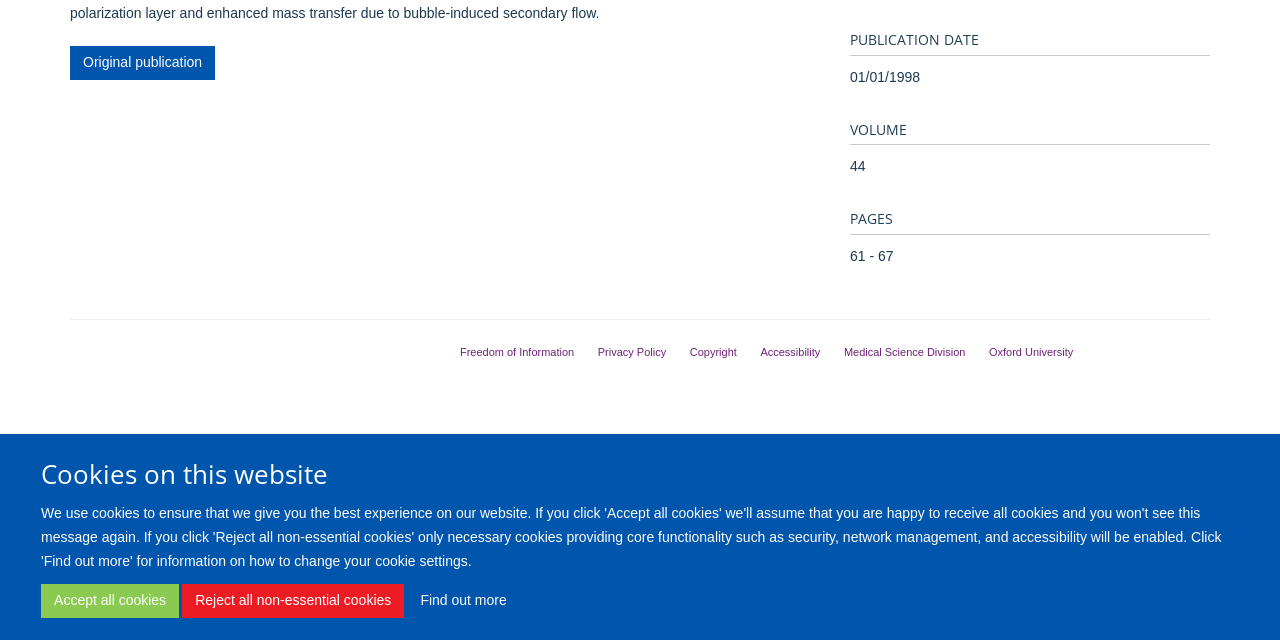Determine the bounding box coordinates of the UI element that matches the following description: "Home". The coordinates should be four float numbers between 0 and 1 in the format [left, top, right, bottom].

None